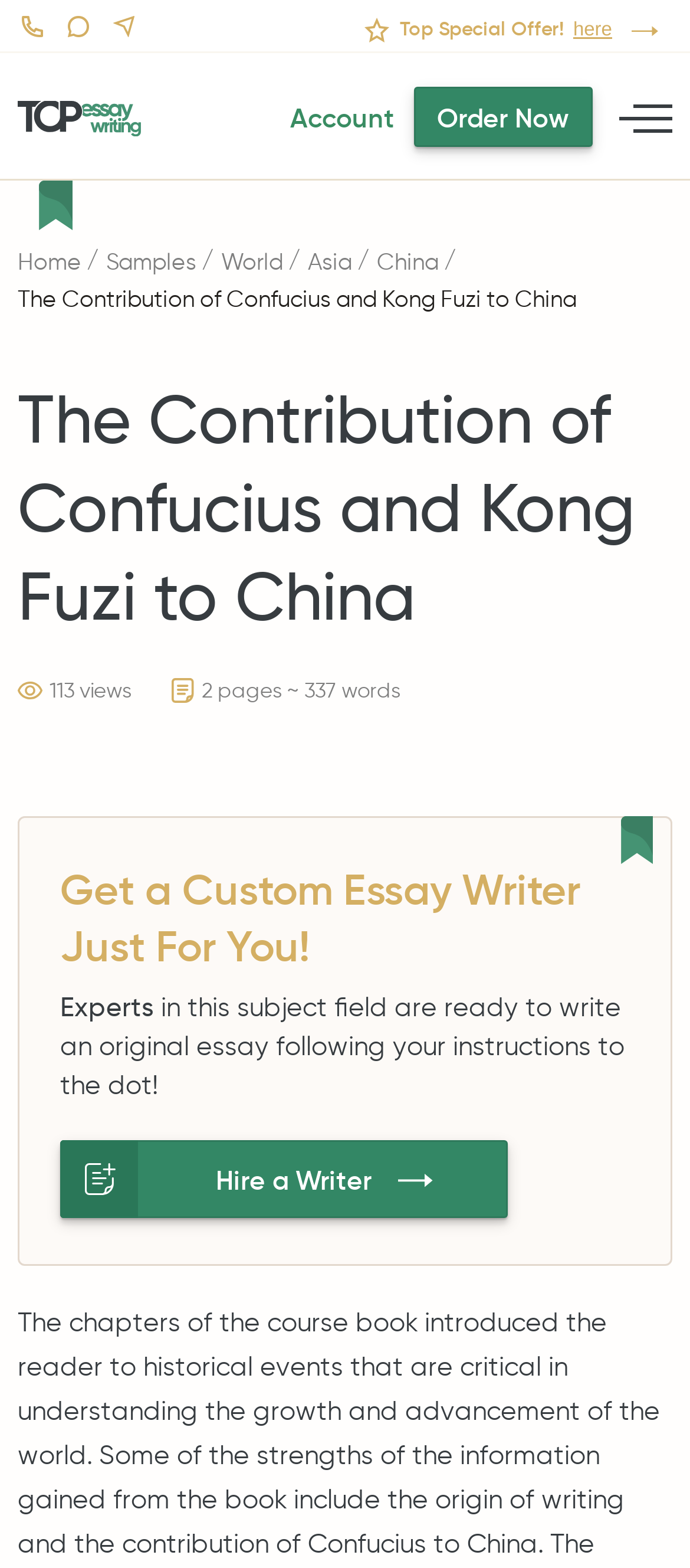Locate the bounding box coordinates of the area where you should click to accomplish the instruction: "Visit Asian sites".

None